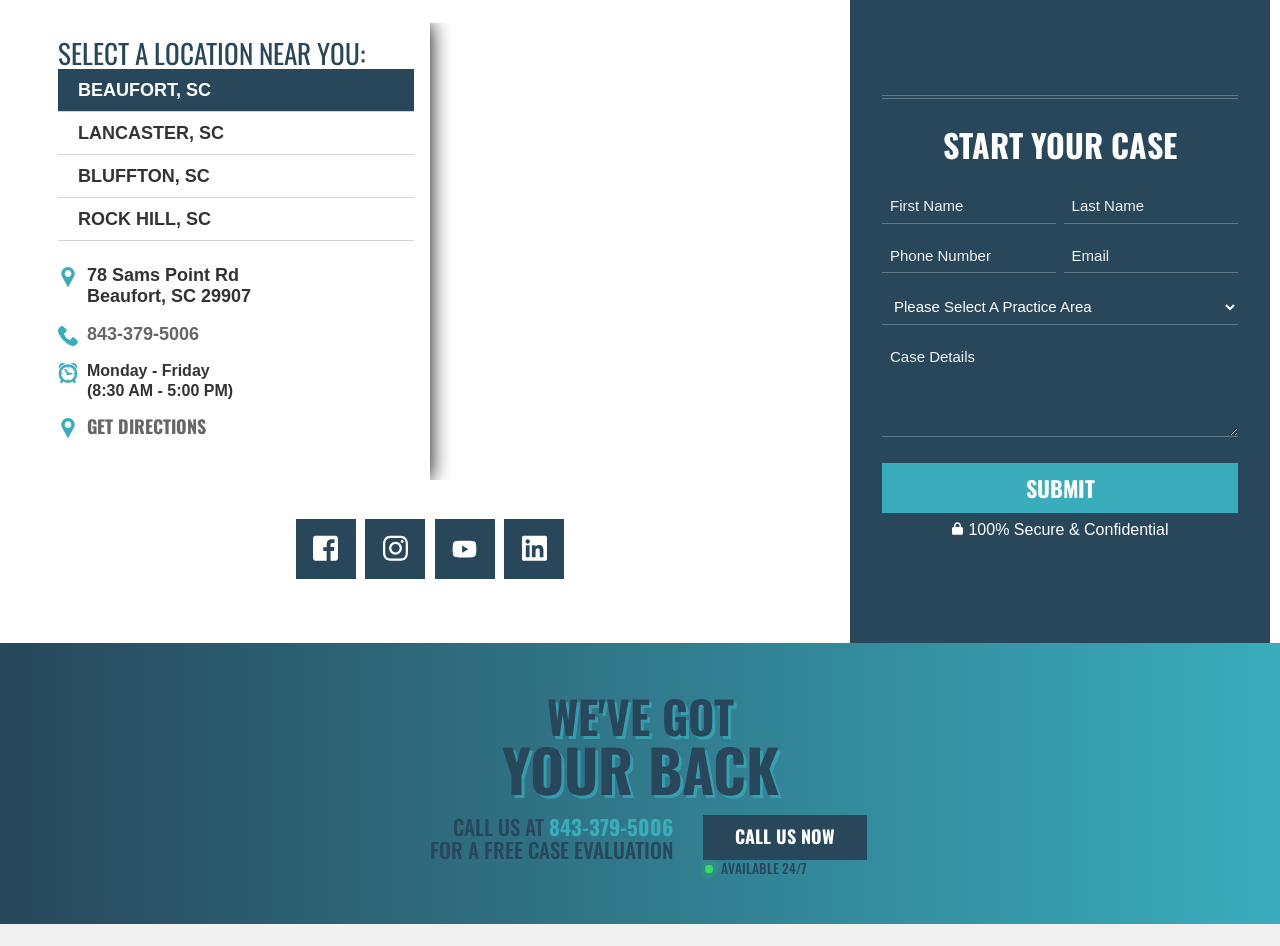Locate the bounding box coordinates of the element that should be clicked to execute the following instruction: "get directions".

[0.068, 0.275, 0.161, 0.302]